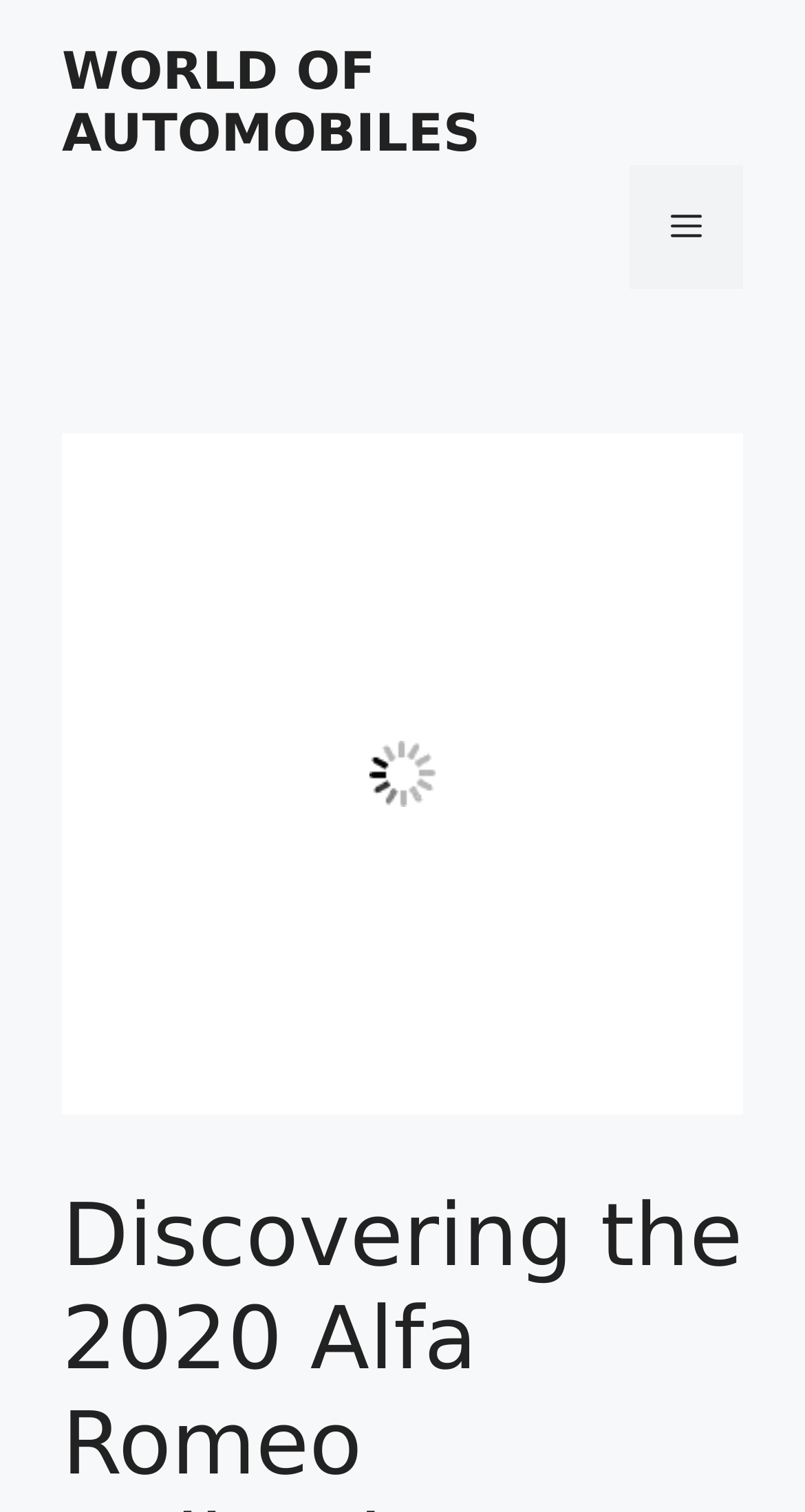Locate the bounding box of the user interface element based on this description: "Menu".

[0.782, 0.109, 0.923, 0.191]